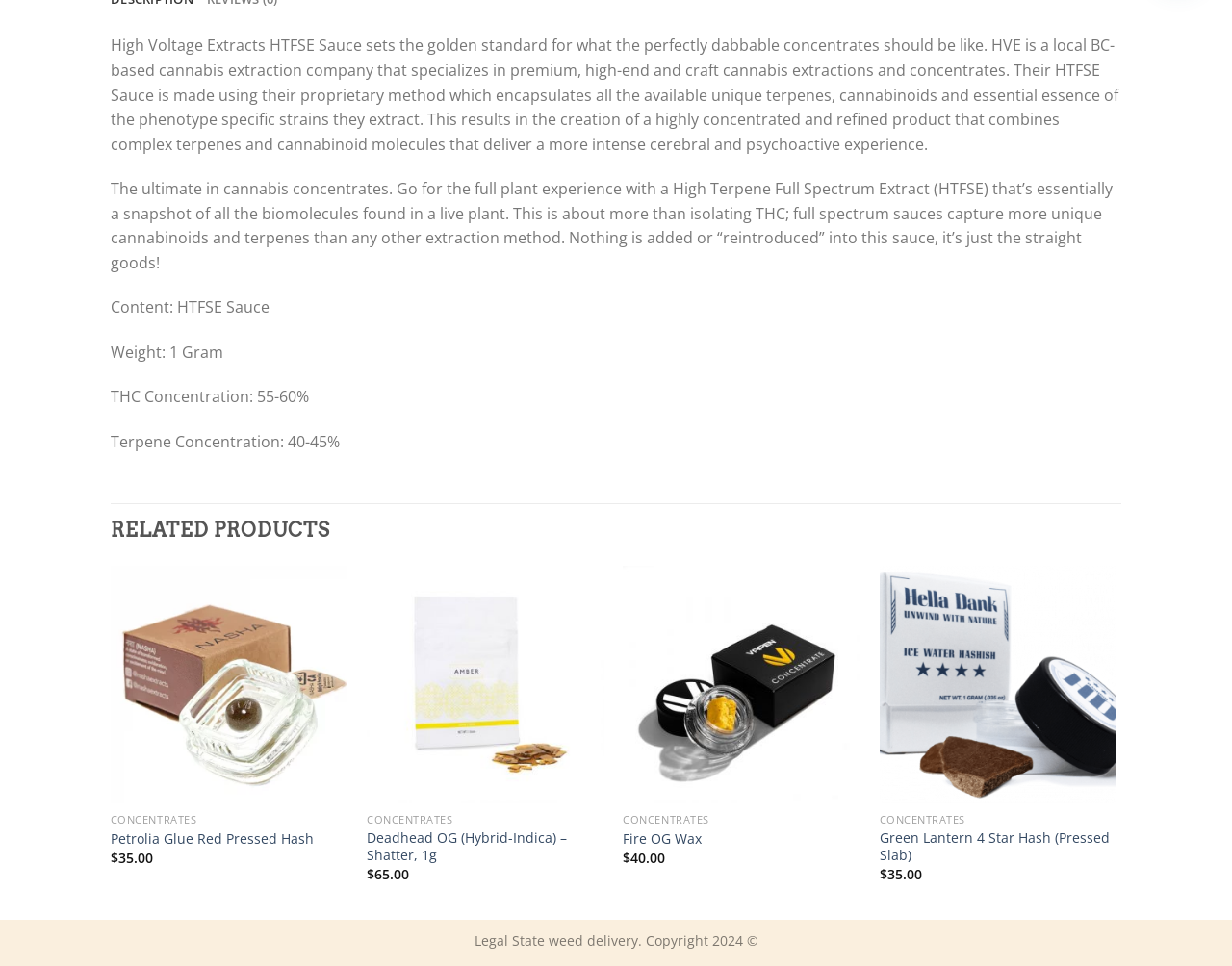For the following element description, predict the bounding box coordinates in the format (top-left x, top-left y, bottom-right x, bottom-right y). All values should be floating point numbers between 0 and 1. Description: Fire OG Wax

[0.506, 0.86, 0.57, 0.878]